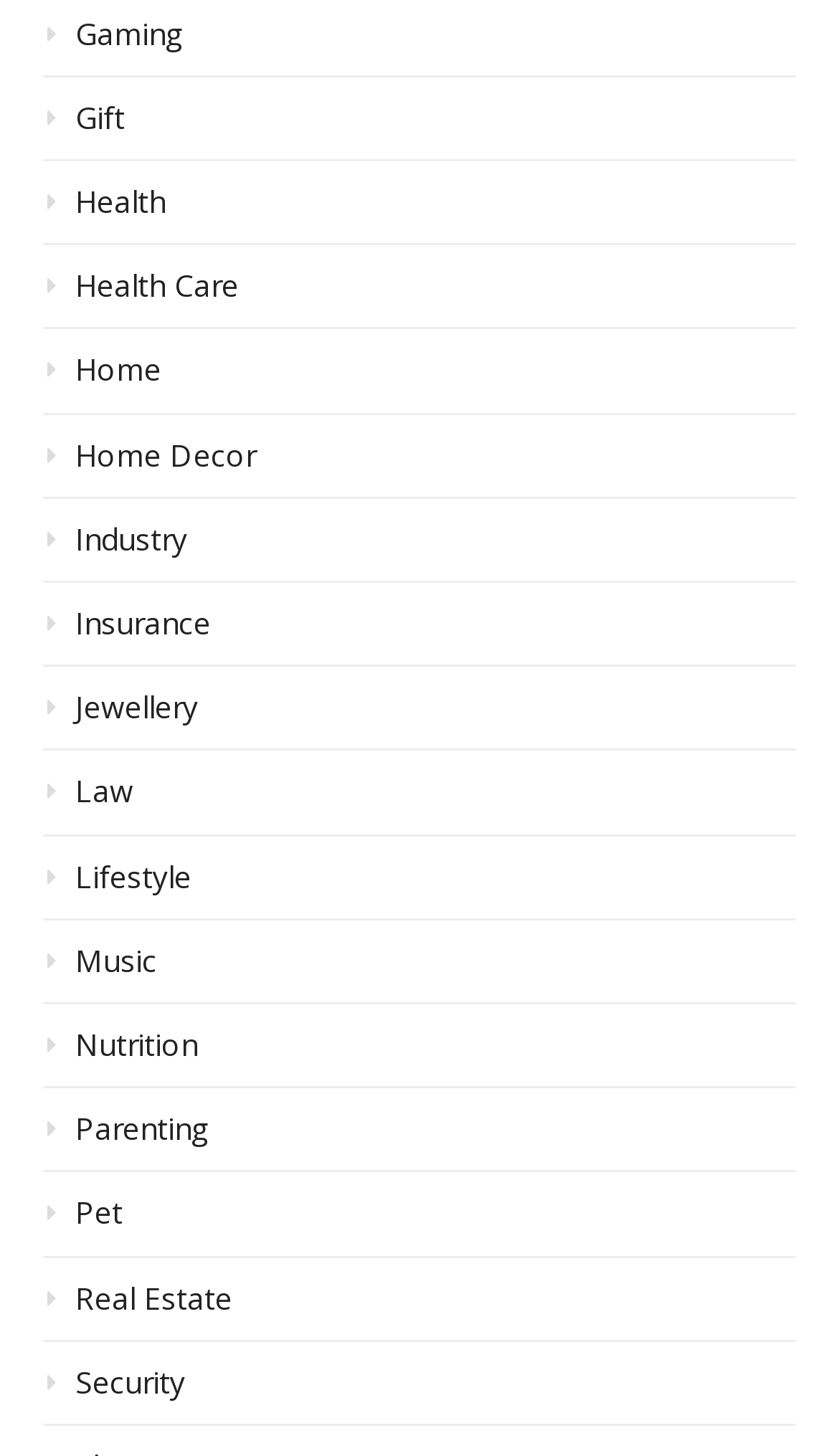Provide your answer in a single word or phrase: 
What is the category located at the bottom of the page?

Security